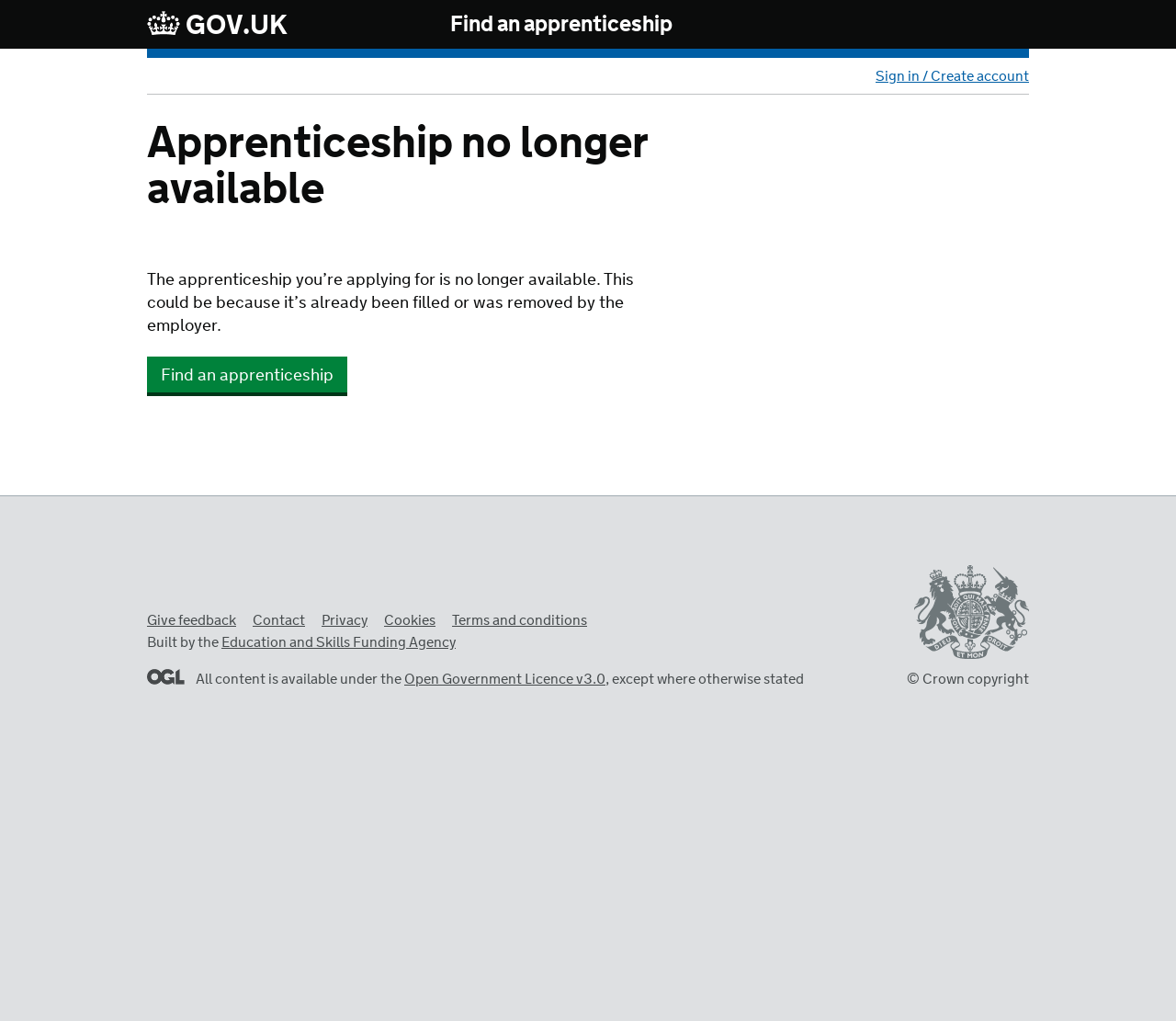Please indicate the bounding box coordinates of the element's region to be clicked to achieve the instruction: "Contact us through phone". Provide the coordinates as four float numbers between 0 and 1, i.e., [left, top, right, bottom].

None